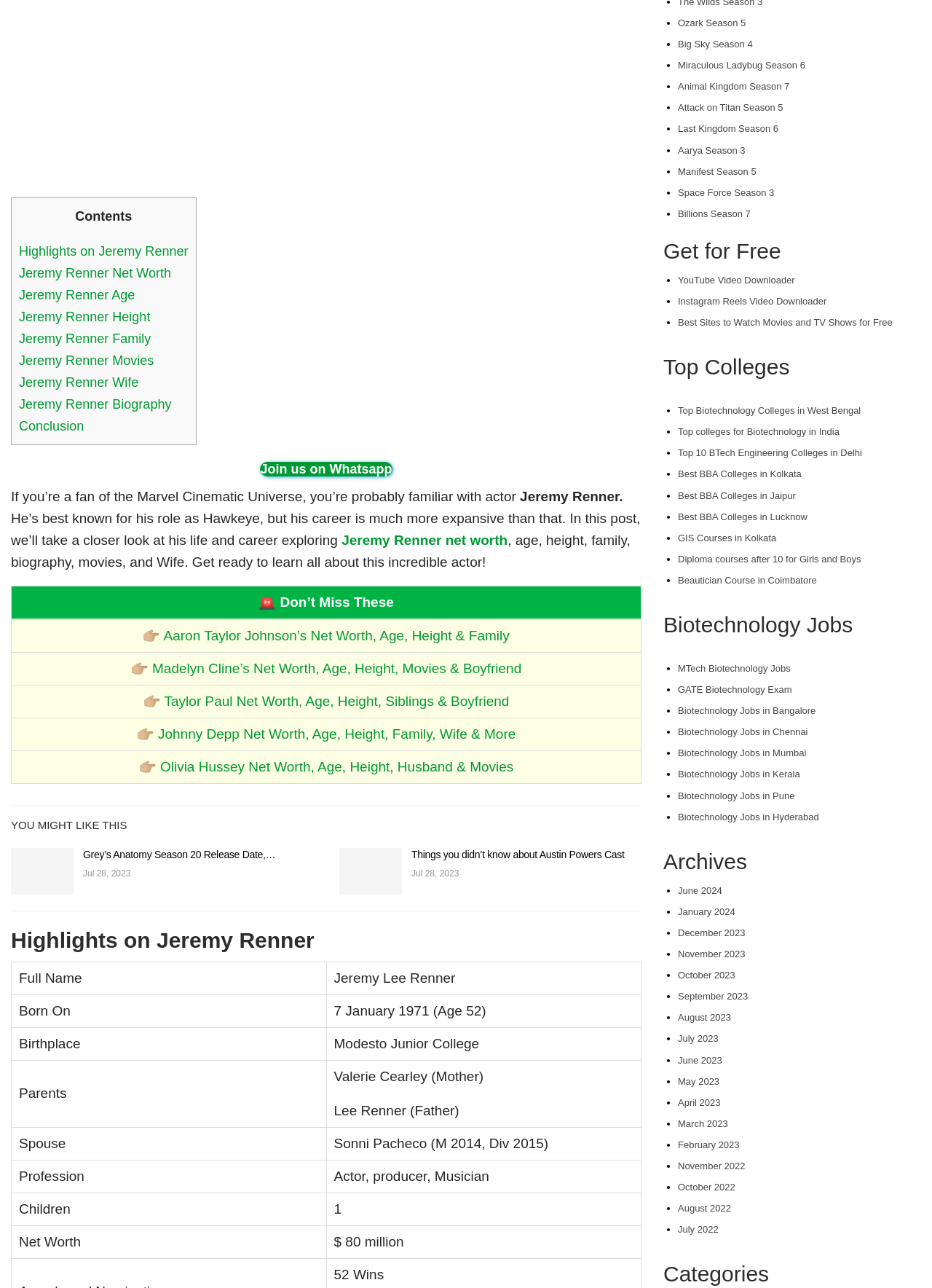Identify the bounding box for the UI element that is described as follows: "Space Force Season 3".

[0.727, 0.145, 0.831, 0.154]